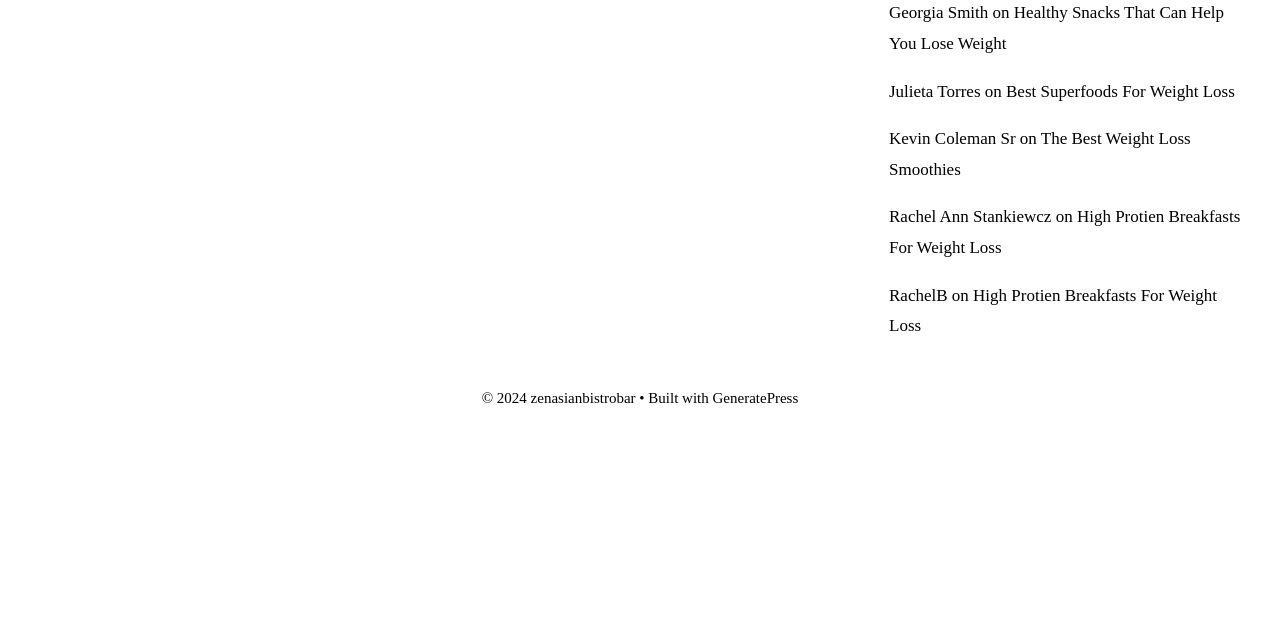Please find the bounding box coordinates in the format (top-left x, top-left y, bottom-right x, bottom-right y) for the given element description. Ensure the coordinates are floating point numbers between 0 and 1. Description: GeneratePress

[0.557, 0.609, 0.624, 0.634]